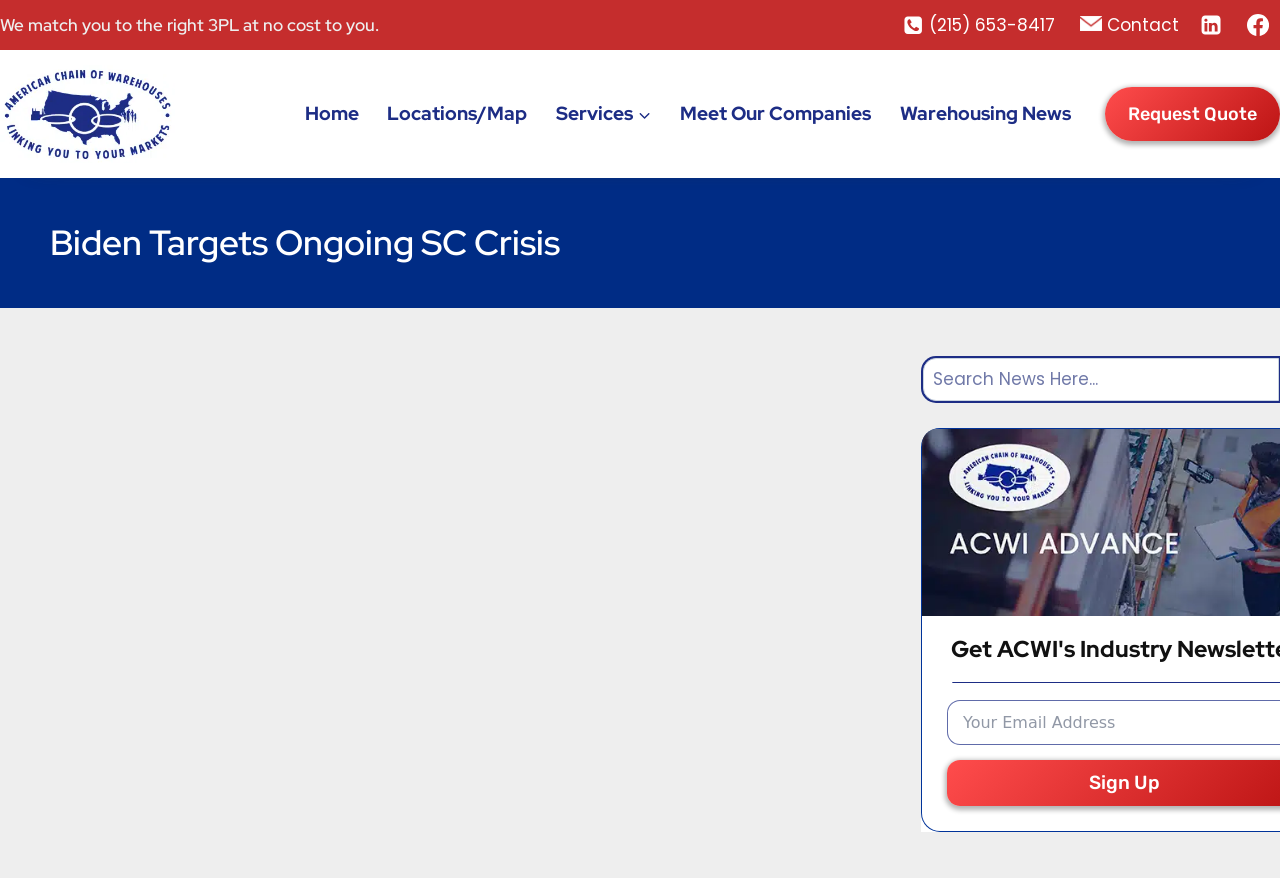How many navigation links are there?
Based on the visual content, answer with a single word or a brief phrase.

6